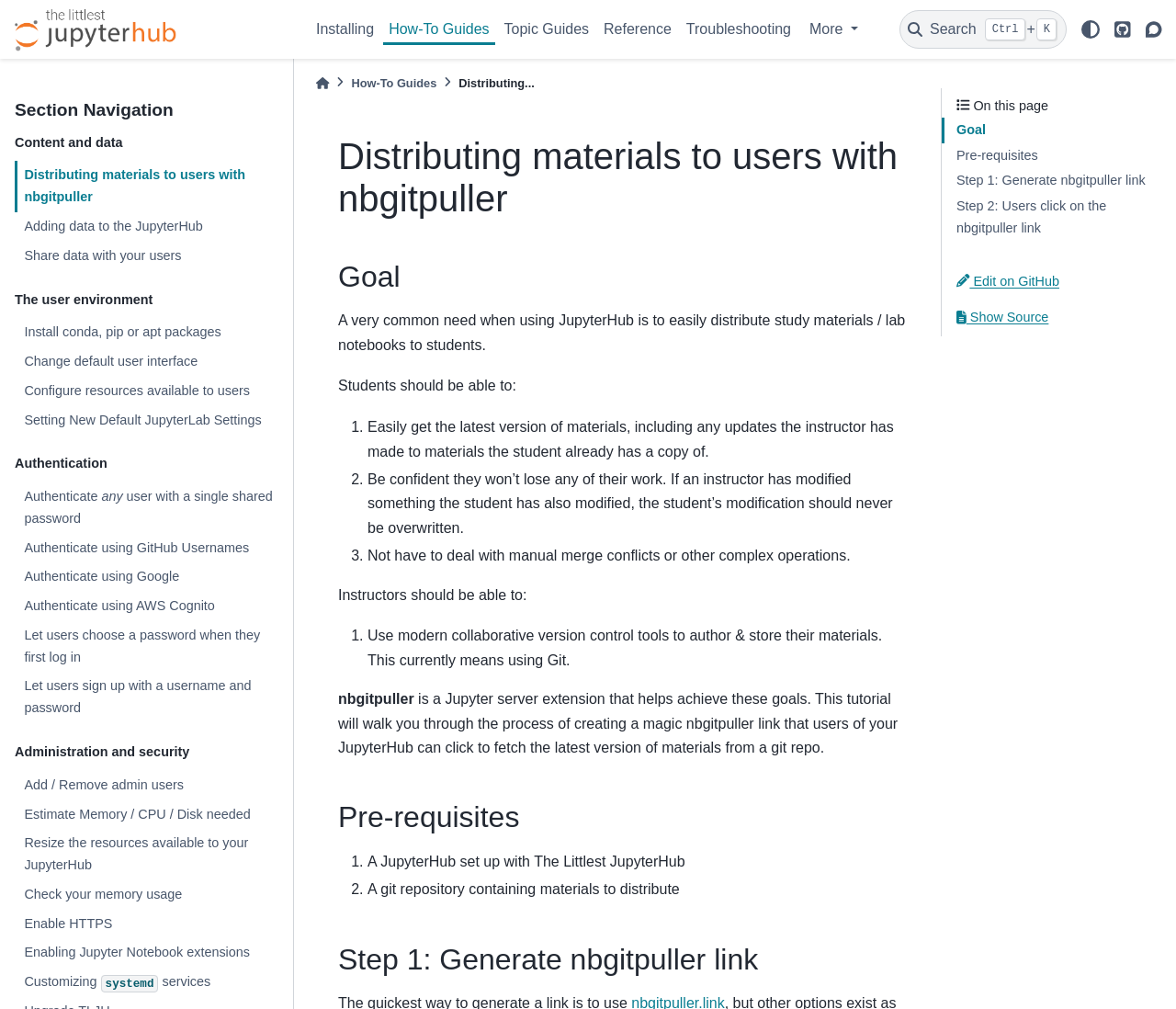Consider the image and give a detailed and elaborate answer to the question: 
How many steps are there in the tutorial?

I looked at the headings on the webpage and found that there are at least two steps in the tutorial: 'Step 1: Generate nbgitpuller link' and 'Step 2: Users click on the nbgitpuller link'.